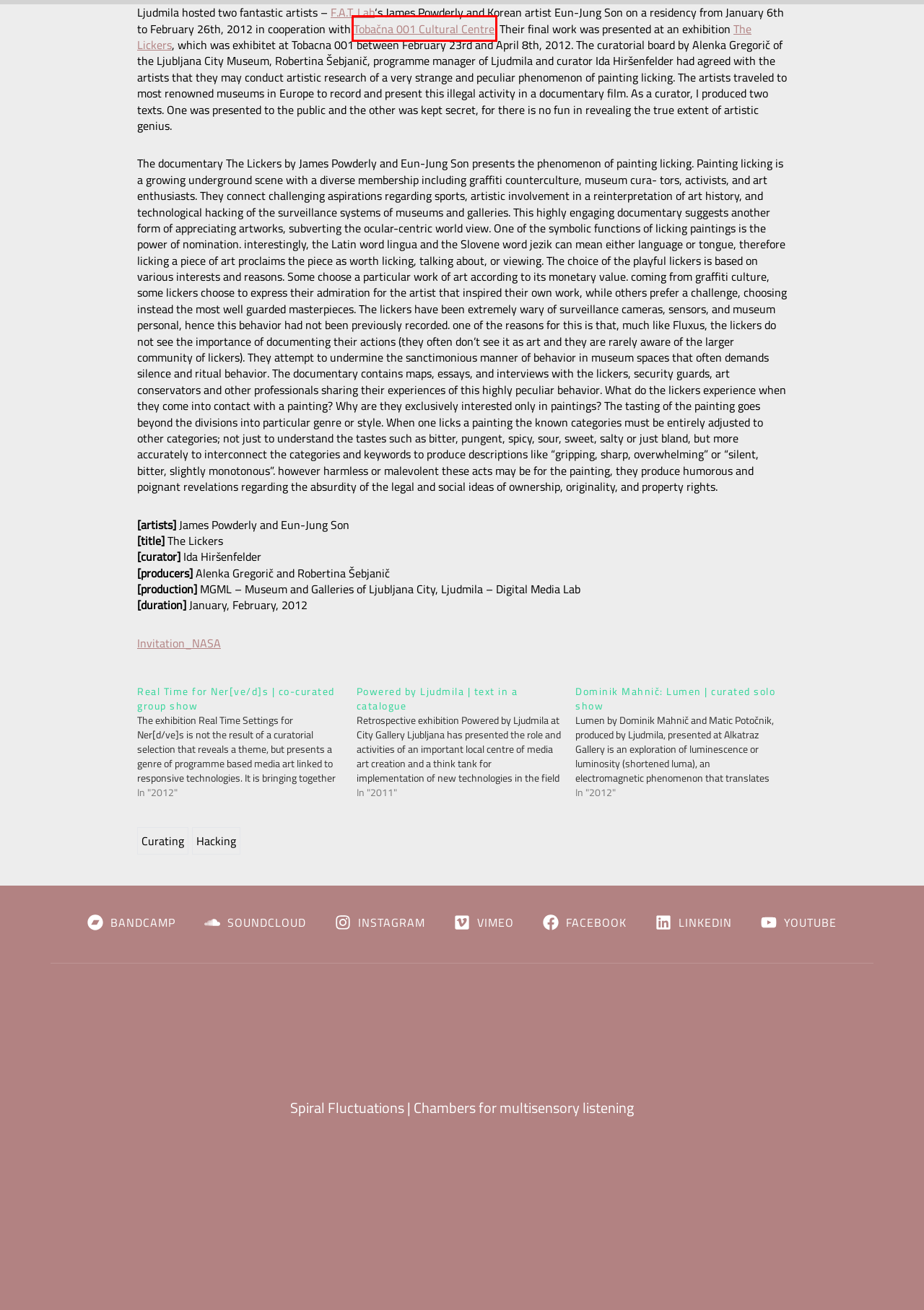Observe the webpage screenshot and focus on the red bounding box surrounding a UI element. Choose the most appropriate webpage description that corresponds to the new webpage after clicking the element in the bounding box. Here are the candidates:
A. Powered by Ljudmila | text in a catalogue - beepblip
B. Dominik Mahnič: Lumen | curated solo show - beepblip
C. Jata C: Chronolith | sound installation and multichannel composition - beepblip
D. Spiral Fluctuations | Chambers for multisensory listening - beepblip
E. Hacking Archives - beepblip
F. Artist-in-Residence: James Powderly & Eun-Jung Son (en)
G. Real Time for Ner[ve/d]s | co-curated group show - beepblip
H. Cultural Centre Tobačna 001 • MGML

H